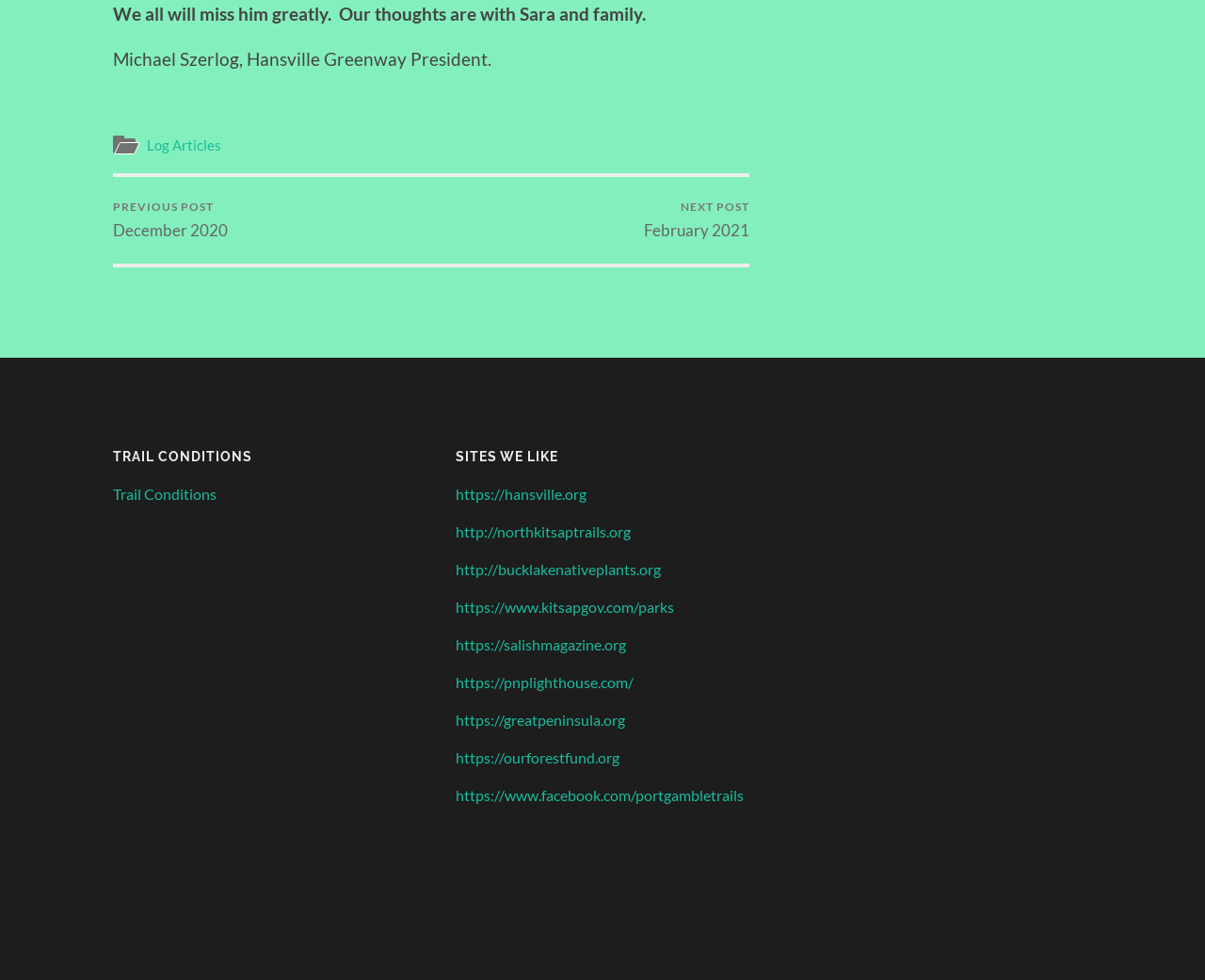Could you locate the bounding box coordinates for the section that should be clicked to accomplish this task: "Visit Hansville website".

[0.378, 0.495, 0.487, 0.513]